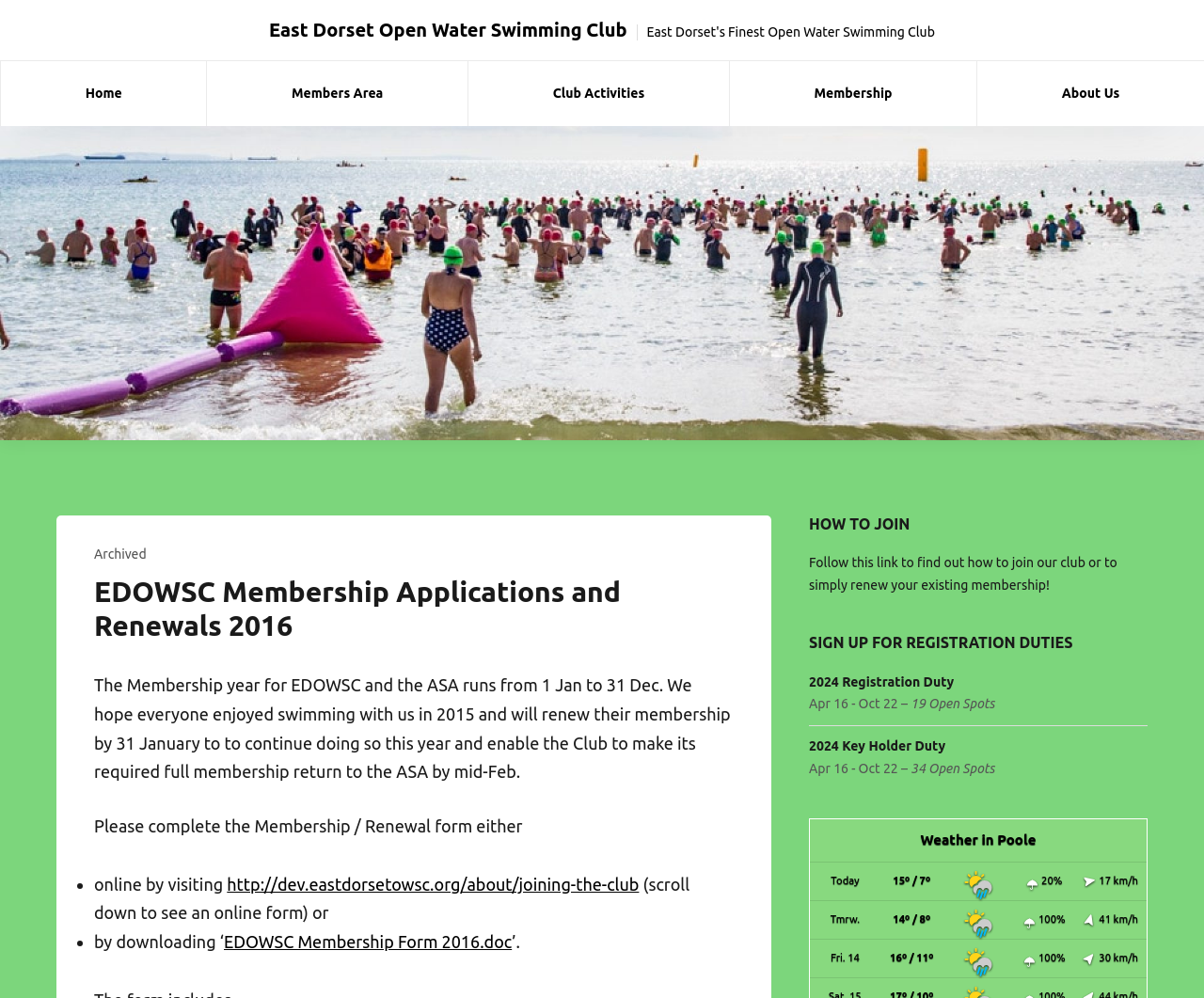Locate the bounding box coordinates of the area that needs to be clicked to fulfill the following instruction: "Click on the 'Follow this link to find out how to join our club or to simply renew your existing membership!' link". The coordinates should be in the format of four float numbers between 0 and 1, namely [left, top, right, bottom].

[0.672, 0.556, 0.928, 0.593]